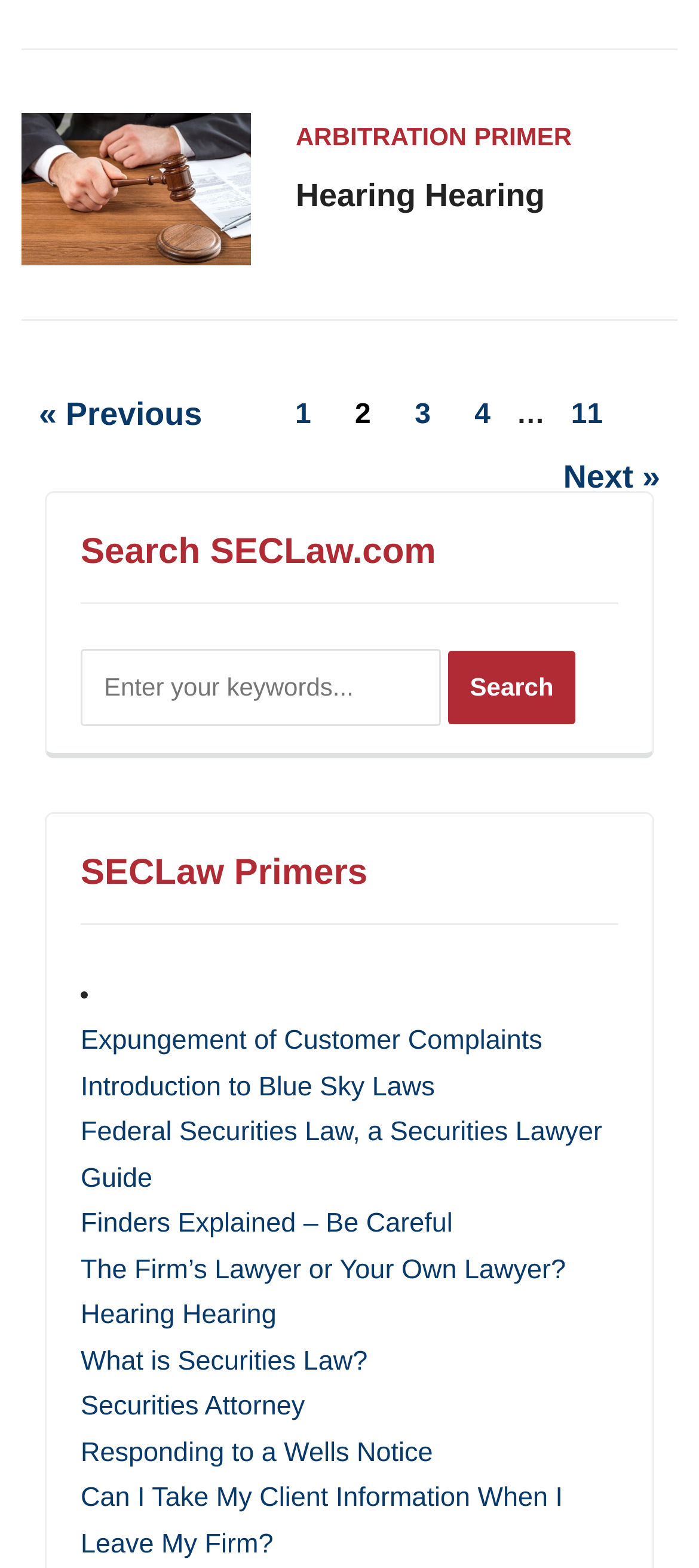Examine the screenshot and answer the question in as much detail as possible: What is the first primer topic?

I looked at the list of primer topics under the 'SECLaw Primers' heading and found the first topic, which is 'Expungement of Customer Complaints'.